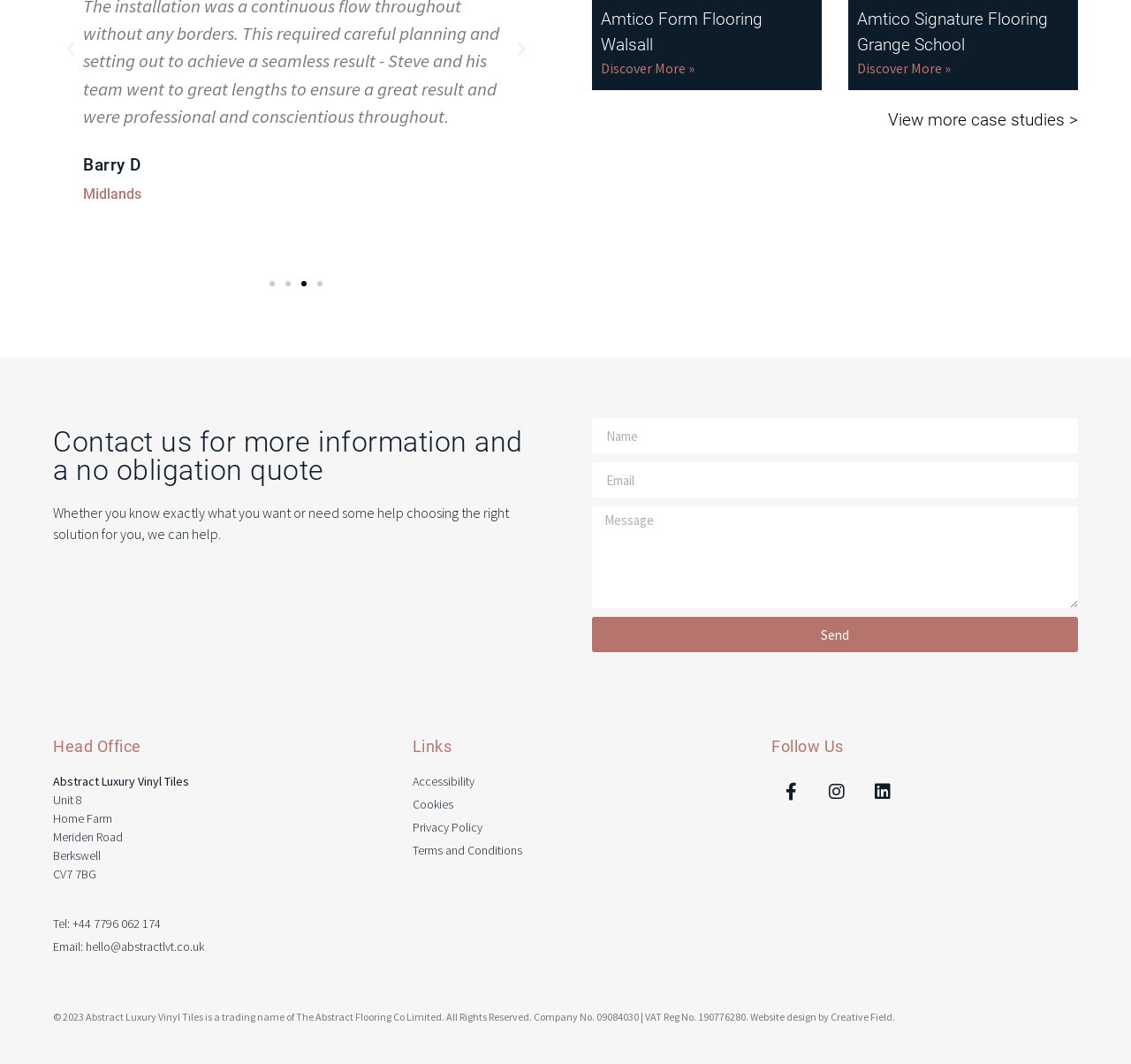Highlight the bounding box coordinates of the region I should click on to meet the following instruction: "Send a message".

[0.523, 0.58, 0.953, 0.613]